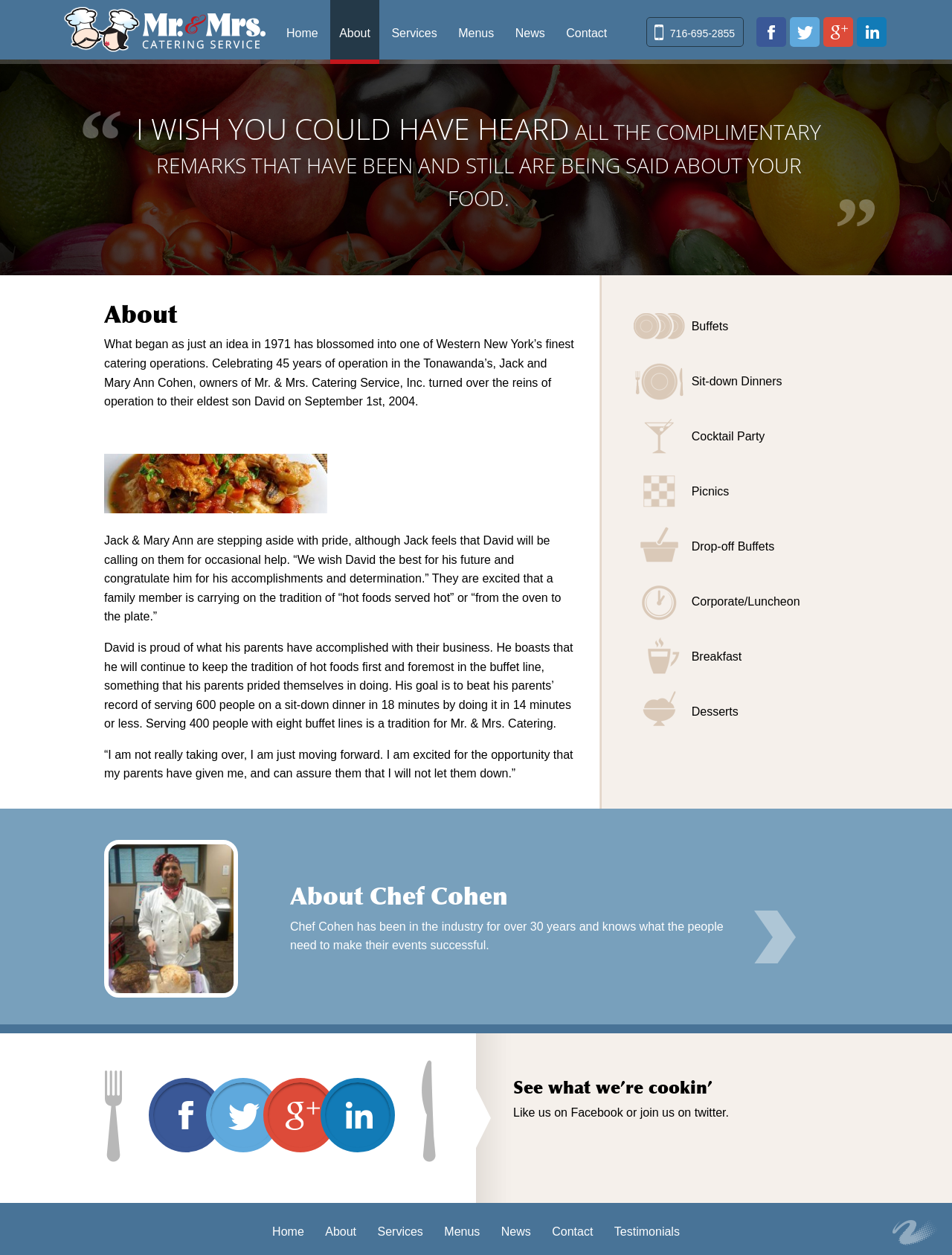Create a full and detailed caption for the entire webpage.

This webpage is about Mr. & Mrs. Catering Service, a catering operation in Tonawanda, NY. At the top, there is a header section with the company name and a navigation menu with links to different pages, including Home, About, Services, Menus, News, and Contact. Below the header, there is a large image that spans the entire width of the page.

The main content of the page is divided into two sections. The first section is a blockquote with a testimonial about the company's food. Below the testimonial, there is a paragraph of text that describes the company's history and its transition to new ownership.

The second section is an article about the company's history and its owners, Jack and Mary Ann Cohen, who are passing the reins to their son David. There are several paragraphs of text that describe the company's history, its values, and its goals. There are also links to different types of catering services offered by the company, including Buffets, Sit-down Dinners, Cocktail Party, Picnics, Drop-off Buffets, Corporate/Luncheon, Breakfast, and Desserts.

On the right side of the page, there is a section about Chef Cohen, with a heading and a paragraph of text that describes his experience and expertise. There is also a link to learn more about him.

At the bottom of the page, there is a footer section with links to the company's social media profiles, including Facebook, Twitter, Google+, and LinkedIn. There is also a link to the website's developer, Key Web Concepts.